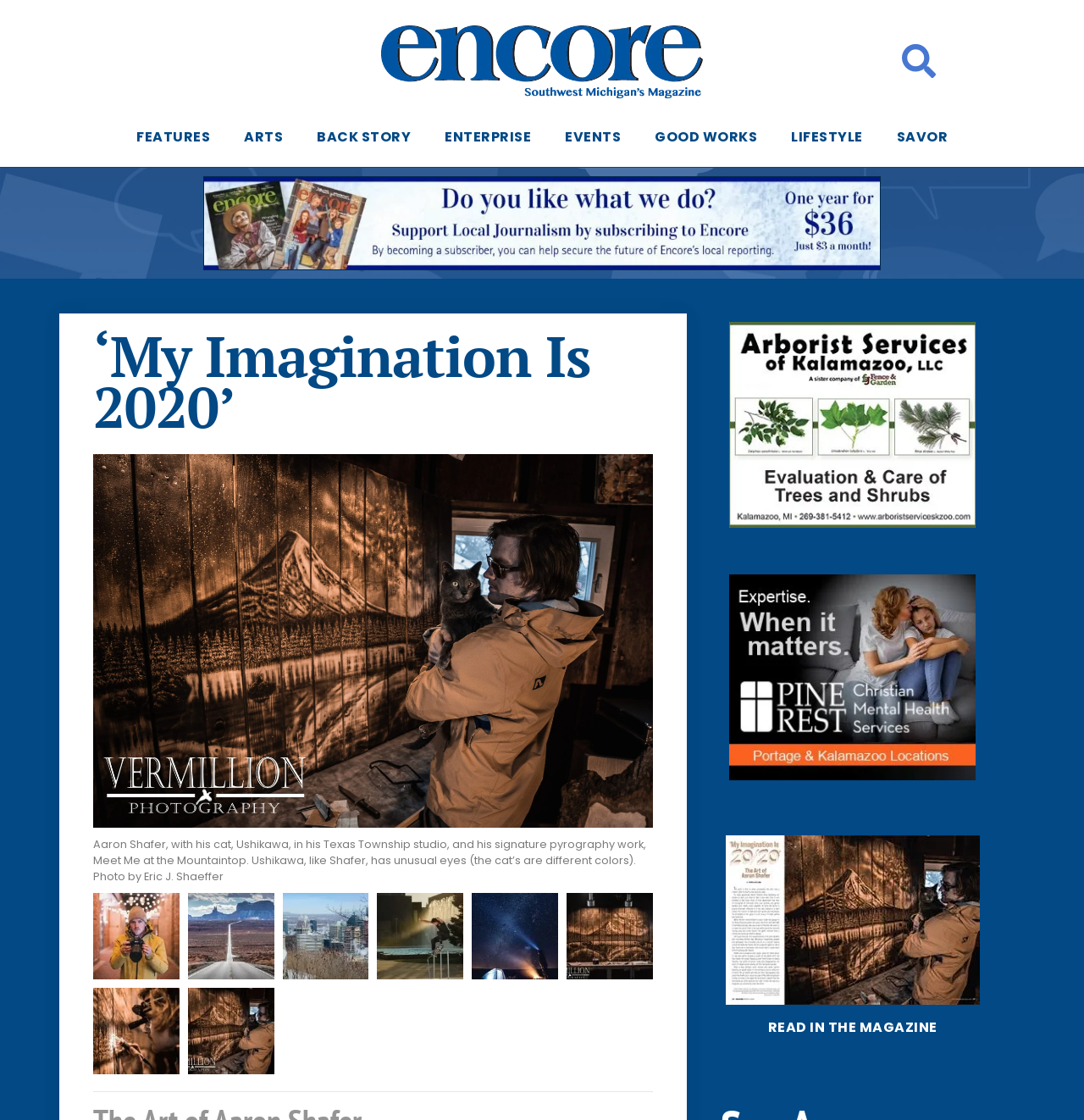Please locate the bounding box coordinates of the element that needs to be clicked to achieve the following instruction: "Read the article in the magazine". The coordinates should be four float numbers between 0 and 1, i.e., [left, top, right, bottom].

[0.708, 0.908, 0.865, 0.926]